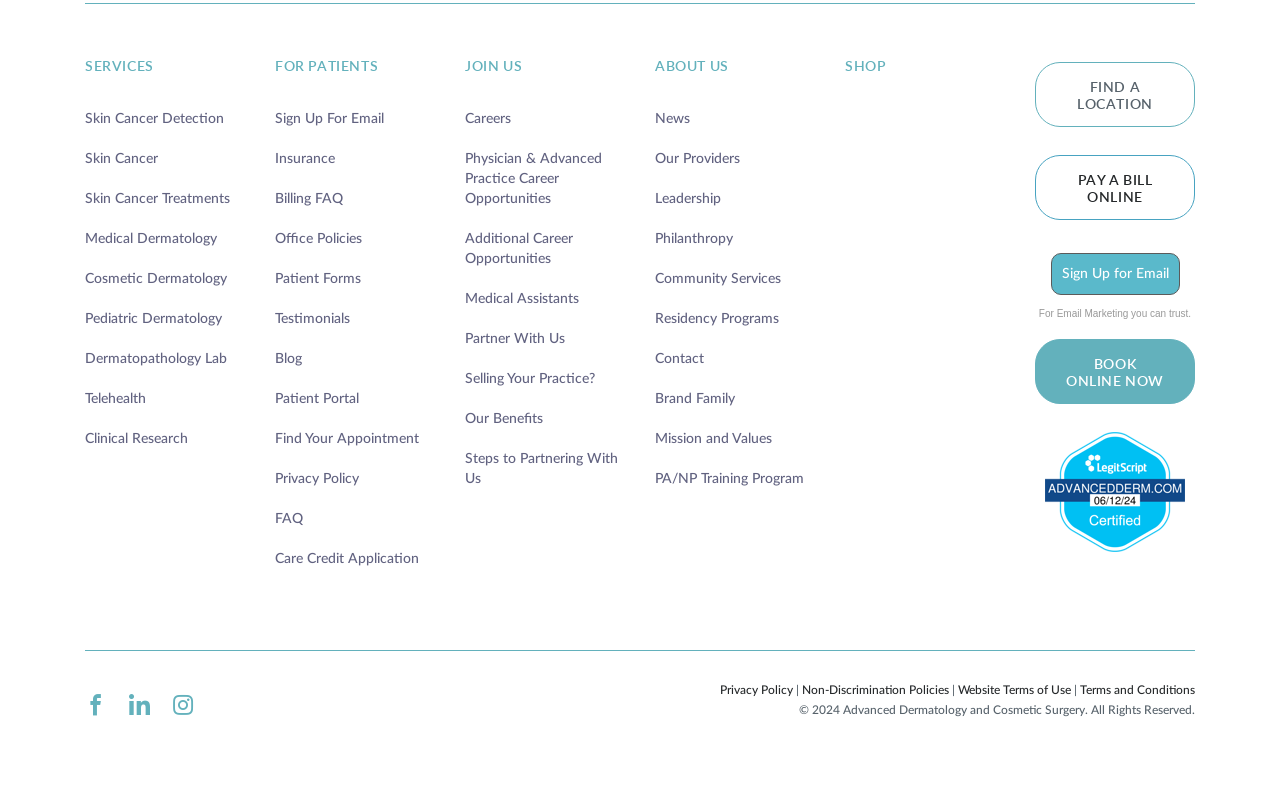What are the career opportunities available at the clinic?
Please describe in detail the information shown in the image to answer the question.

Under the 'JOIN US' section, I found links to various career opportunities, including Careers, Physician & Advanced Practice Career Opportunities, Additional Career Opportunities, and more.